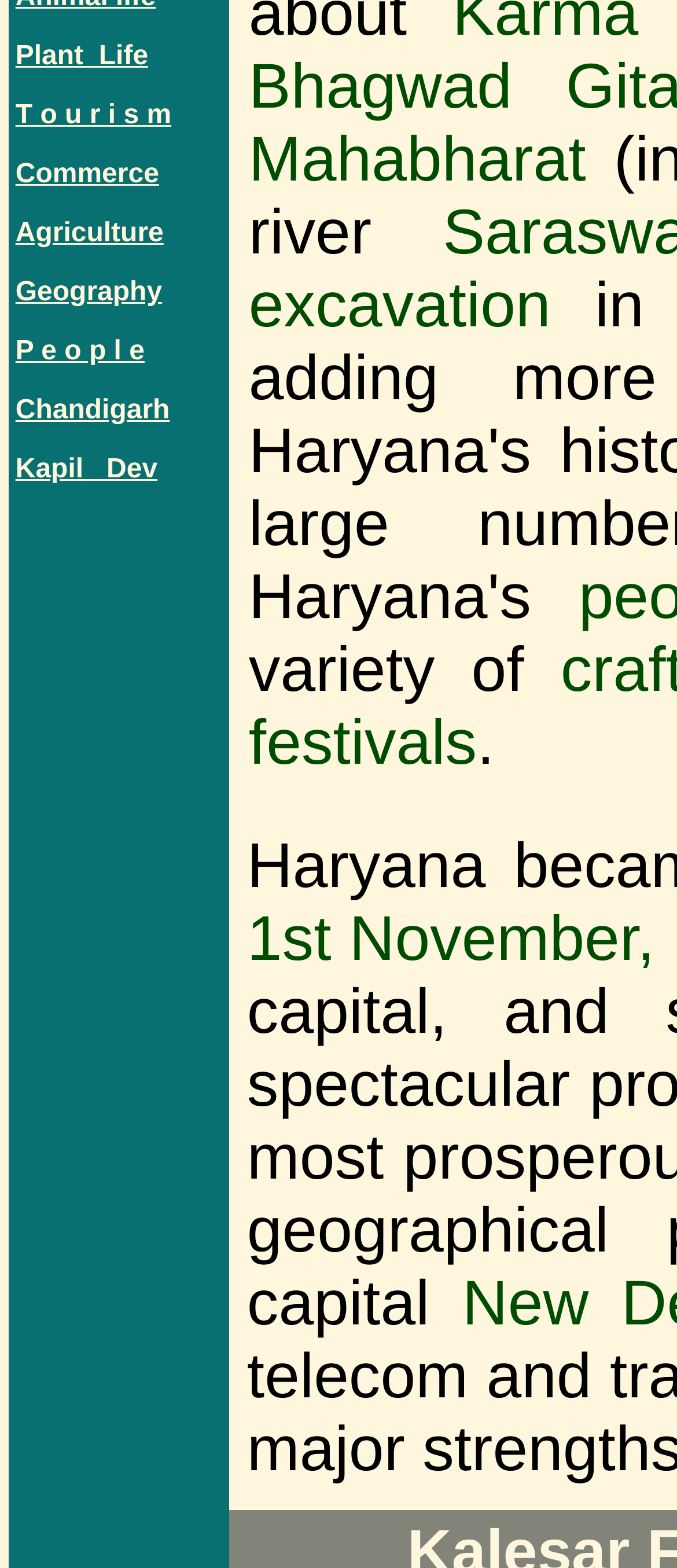Determine the bounding box coordinates of the UI element that matches the following description: "parent_node: Search name="s" placeholder="Search"". The coordinates should be four float numbers between 0 and 1 in the format [left, top, right, bottom].

None